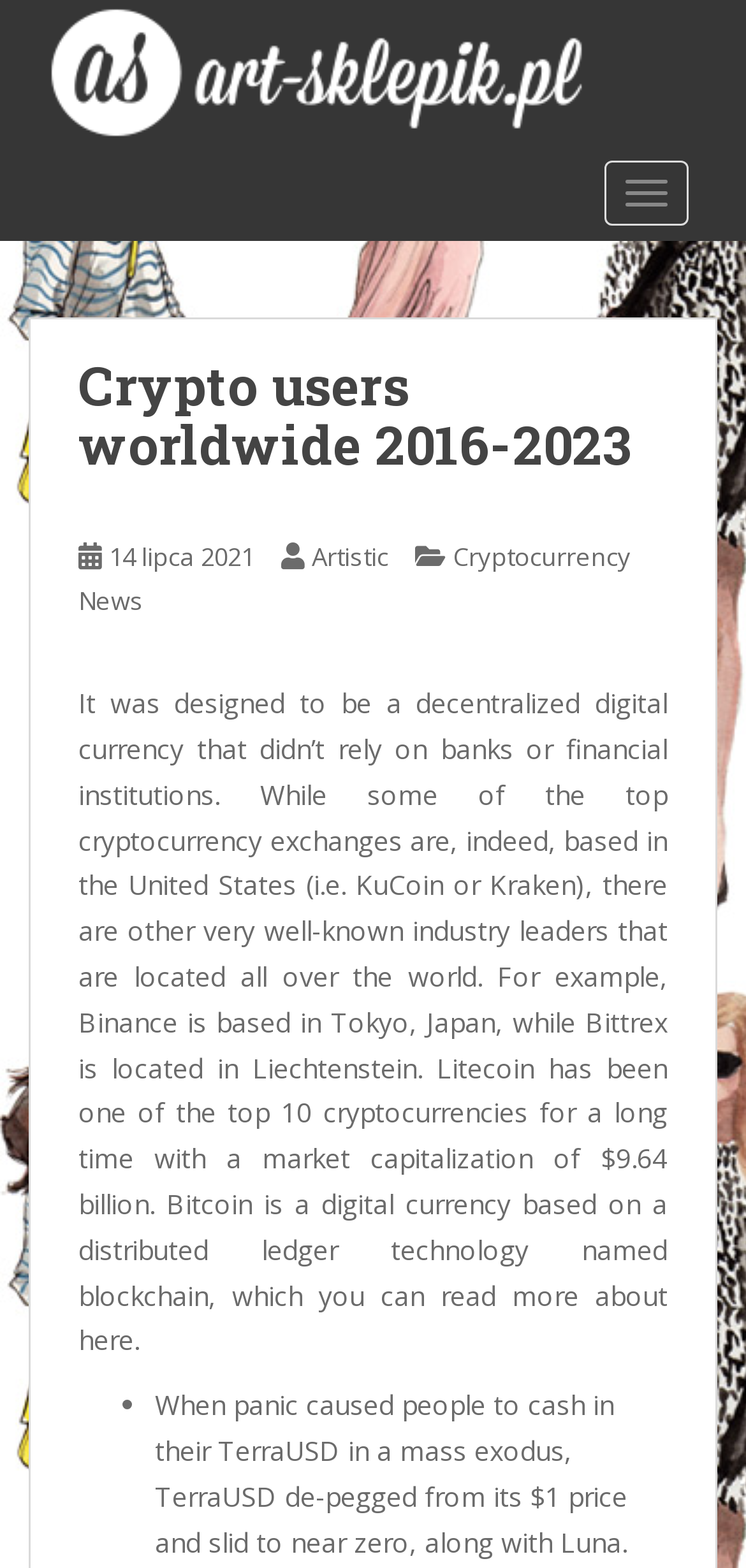Predict the bounding box for the UI component with the following description: "title="Cookie Einstellungen öffnen"".

None